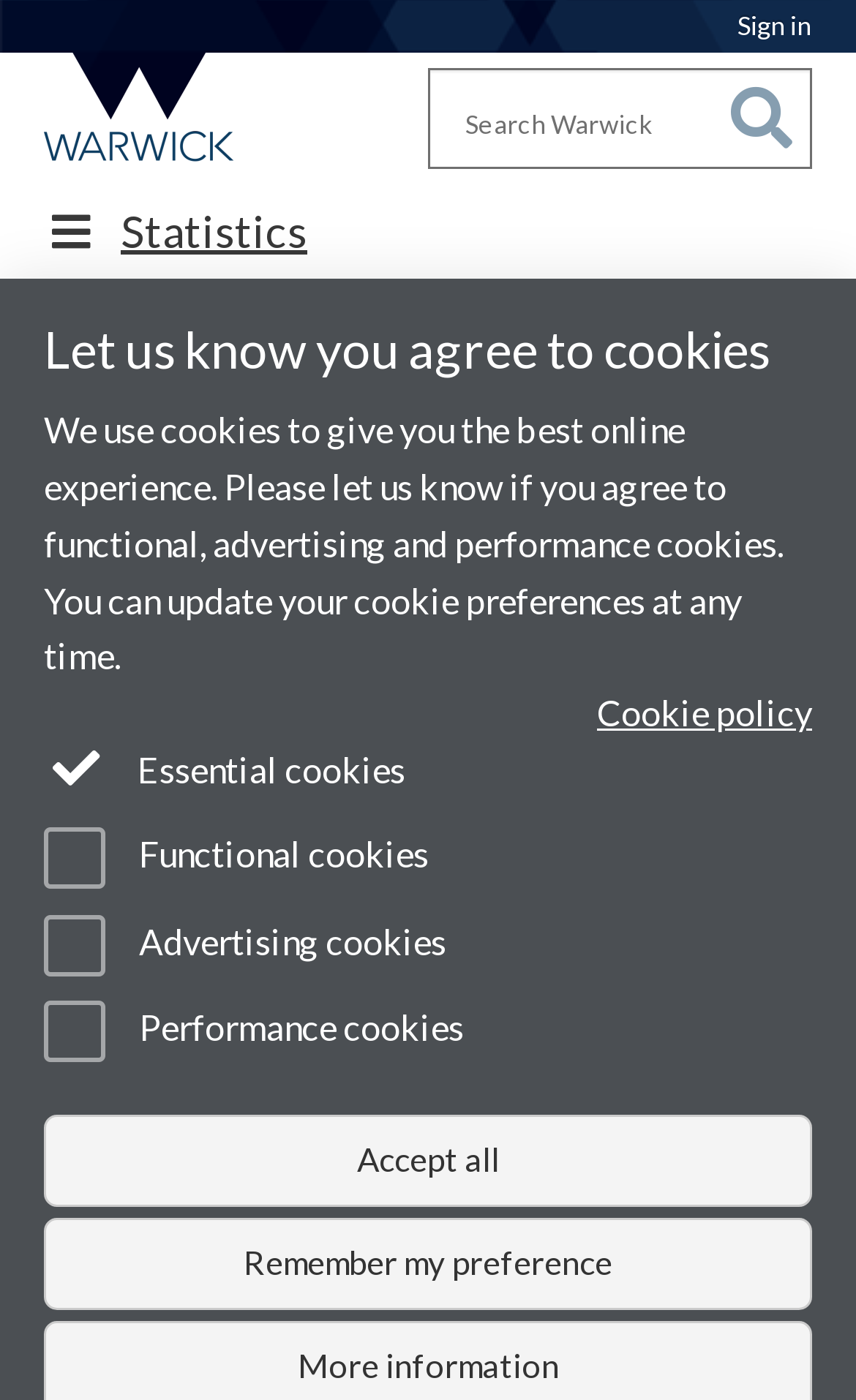Generate a thorough caption detailing the webpage content.

The webpage is titled "ST955 Project Allocations 2022" and appears to be a university webpage, specifically from the University of Warwick. At the top, there is a utility bar with a "Sign in" link on the right side. Below the utility bar, there is a link to the University of Warwick homepage, accompanied by an image of the university's logo.

In the middle of the page, there is a search bar with a combobox and a search button. To the left of the search bar, there is a "Quick links" menu. Below the search bar, there is a heading titled "Statistics" with a link to "Statistics" below it.

The page has a secondary navigation menu with links to "Current Students", "Course Info.", "Module Information and Guidance", "ST9 Modules", and "ST955". Below the navigation menu, there is a main content area with a heading that reads "ST955 Project Allocations 2022".

The main content area is divided into several sections. The first section informs users that they need to sign in to access the page's content. The second section explains the purpose of the page, which is to display information specific to the user. There is also a section about cookies, which explains that the website uses cookies and asks users to agree to functional, advertising, and performance cookies. Users can update their cookie preferences at any time.

In the cookies section, there are four checkboxes for essential, functional, advertising, and performance cookies. The essential cookies checkbox is disabled and checked by default. Below the checkboxes, there are two buttons: "Accept all functional, advertising and performance cookies" and "Remember my preference".